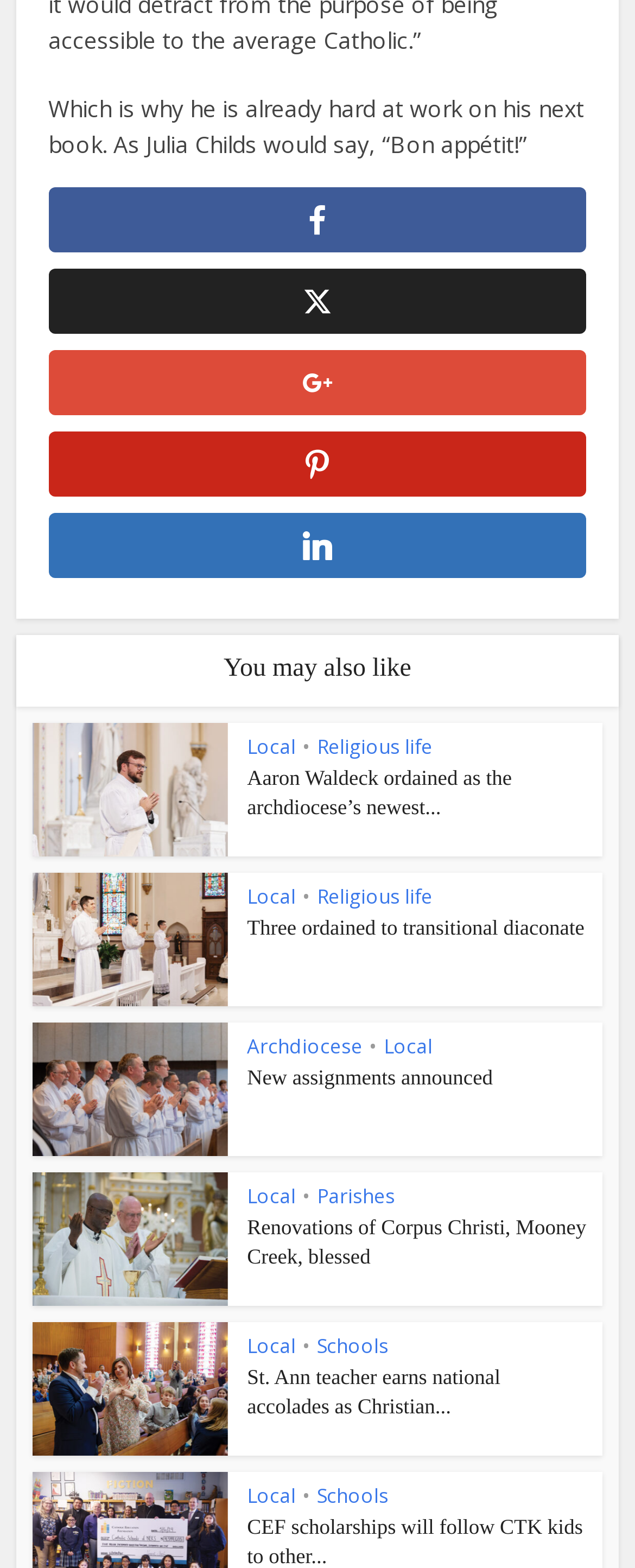Locate the bounding box coordinates of the area that needs to be clicked to fulfill the following instruction: "Click on the 'Schools' link". The coordinates should be in the format of four float numbers between 0 and 1, namely [left, top, right, bottom].

[0.499, 0.85, 0.612, 0.867]